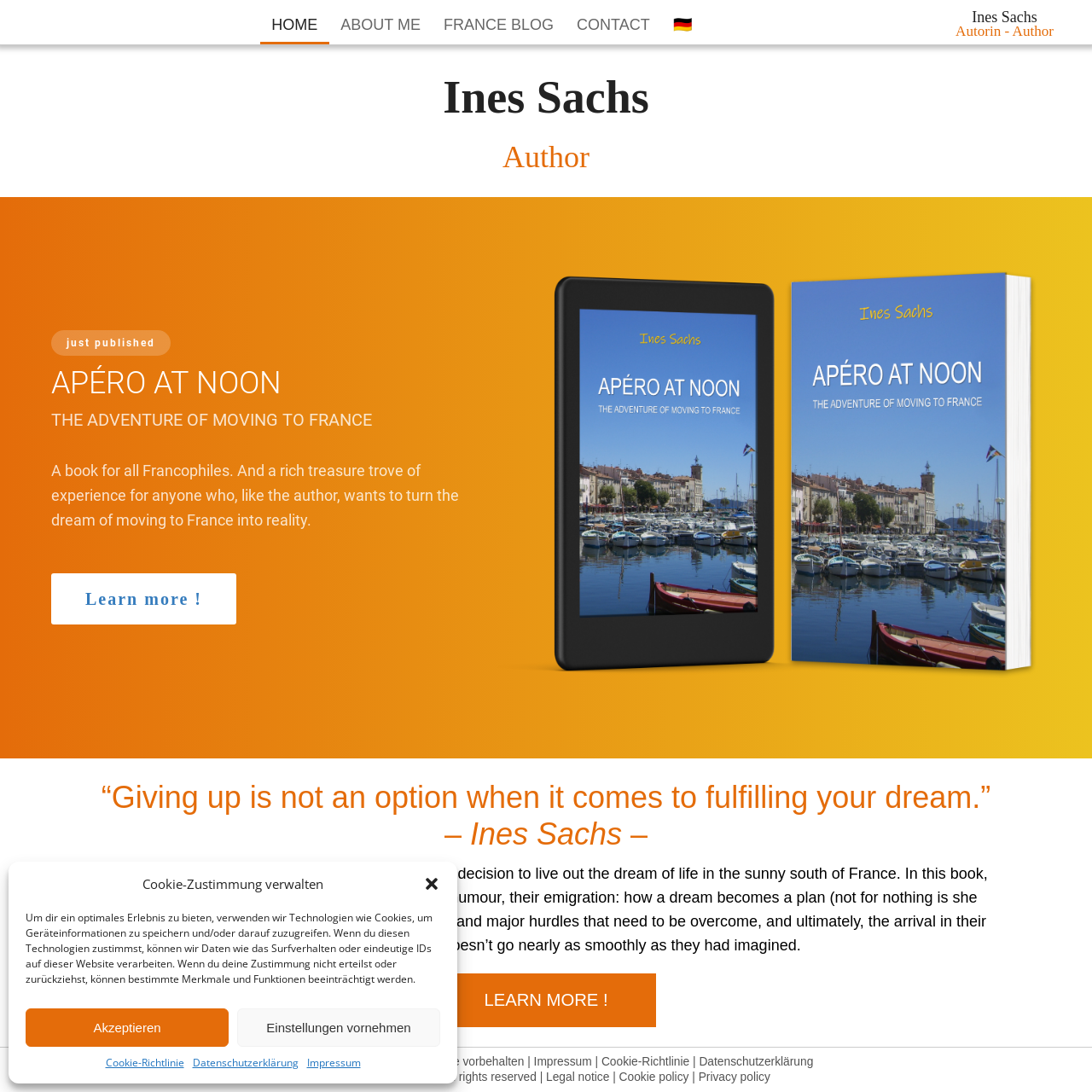Identify the bounding box coordinates of the element to click to follow this instruction: 'Read the blog about France'. Ensure the coordinates are four float values between 0 and 1, provided as [left, top, right, bottom].

[0.396, 0.008, 0.518, 0.038]